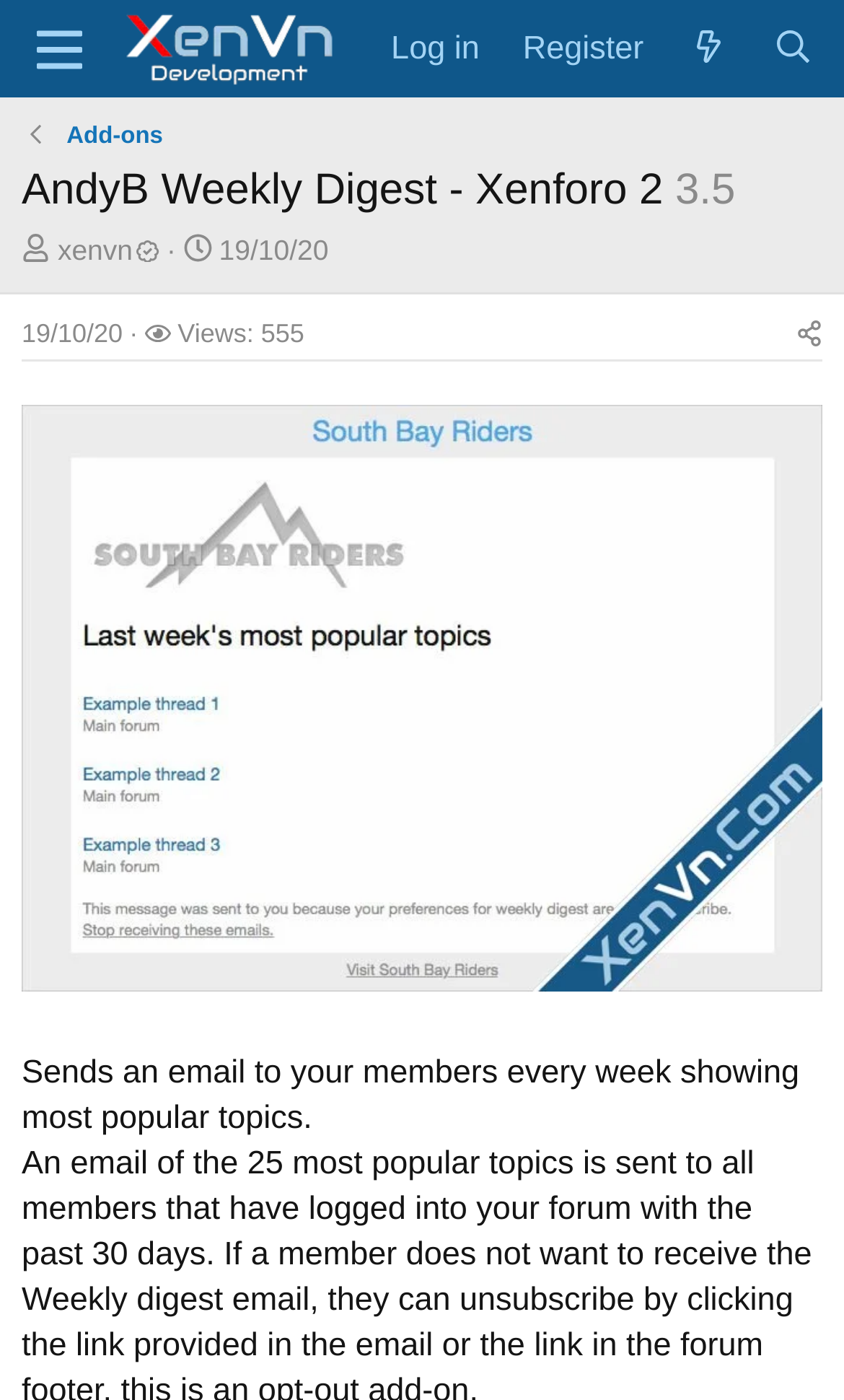What is the date of the thread starter?
Please provide a comprehensive answer based on the details in the screenshot.

The date of the thread starter can be found by looking at the link '19/10/20' which is present below the image 'Thread starter'. This link also contains the time '9:35 PM'.